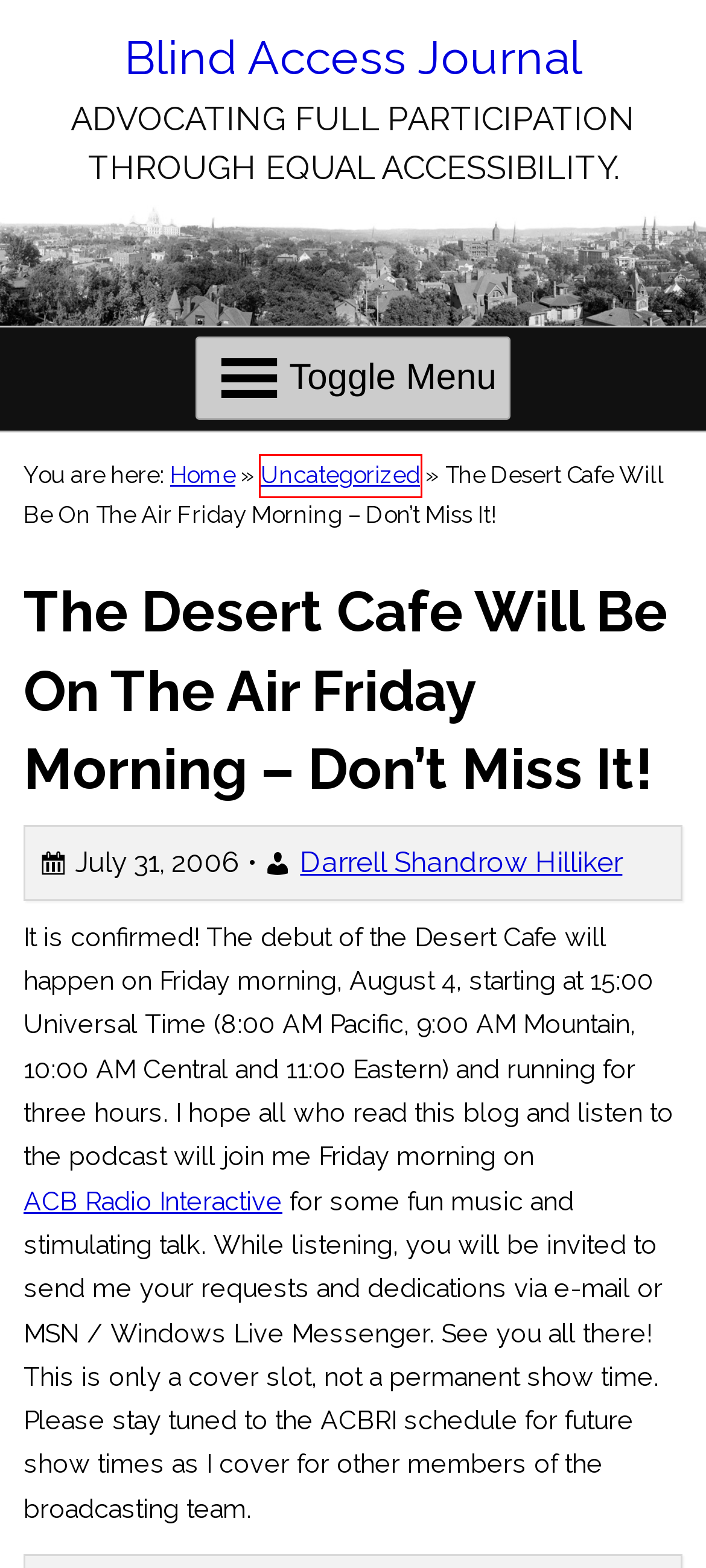You have a screenshot of a webpage with an element surrounded by a red bounding box. Choose the webpage description that best describes the new page after clicking the element inside the red bounding box. Here are the candidates:
A. January 2009 – Blind Access Journal
B. Uncategorized – Blind Access Journal
C. Blind Access Journal – Advocating full participation through equal accessibility.
D. April 2018 – Blind Access Journal
E. August 2012 – Blind Access Journal
F. January 2010 – Blind Access Journal
G. October 2007 – Blind Access Journal
H. February 2006 – Blind Access Journal

B